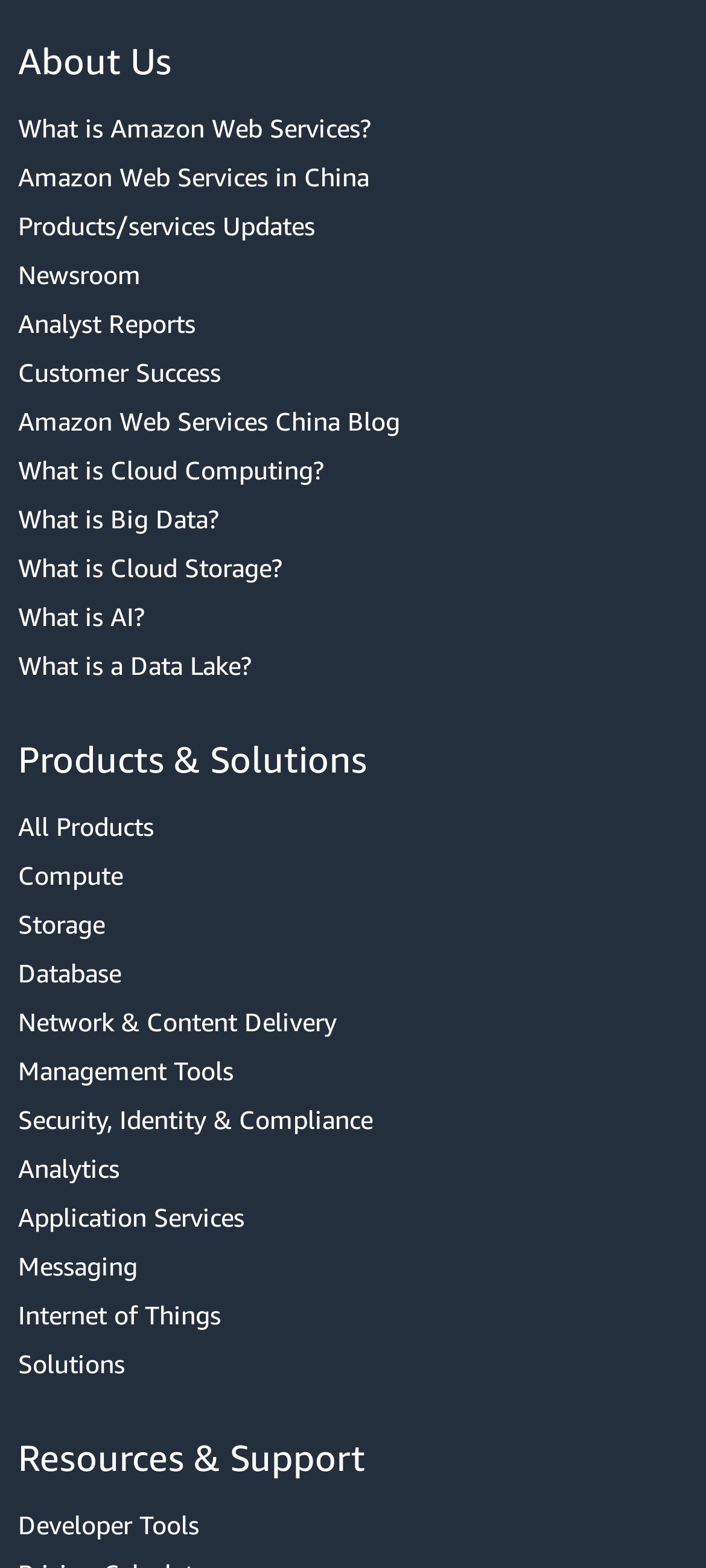How many links are under 'About Us'?
Please respond to the question with as much detail as possible.

I counted the number of links under the 'About Us' heading, starting from 'What is Amazon Web Services?' to 'What is a Data Lake?'. There are 9 links in total.